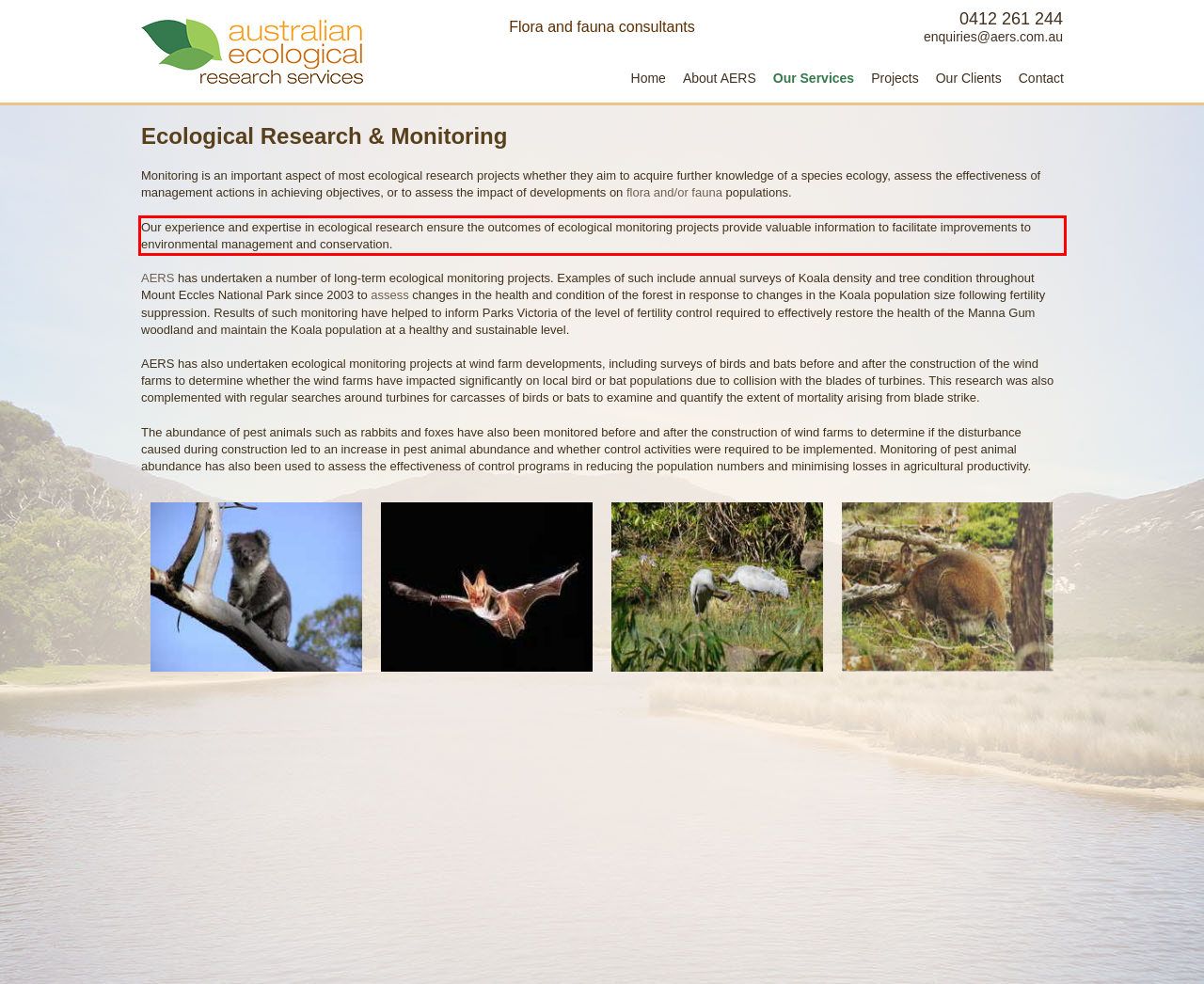Analyze the screenshot of a webpage where a red rectangle is bounding a UI element. Extract and generate the text content within this red bounding box.

Our experience and expertise in ecological research ensure the outcomes of ecological monitoring projects provide valuable information to facilitate improvements to environmental management and conservation.